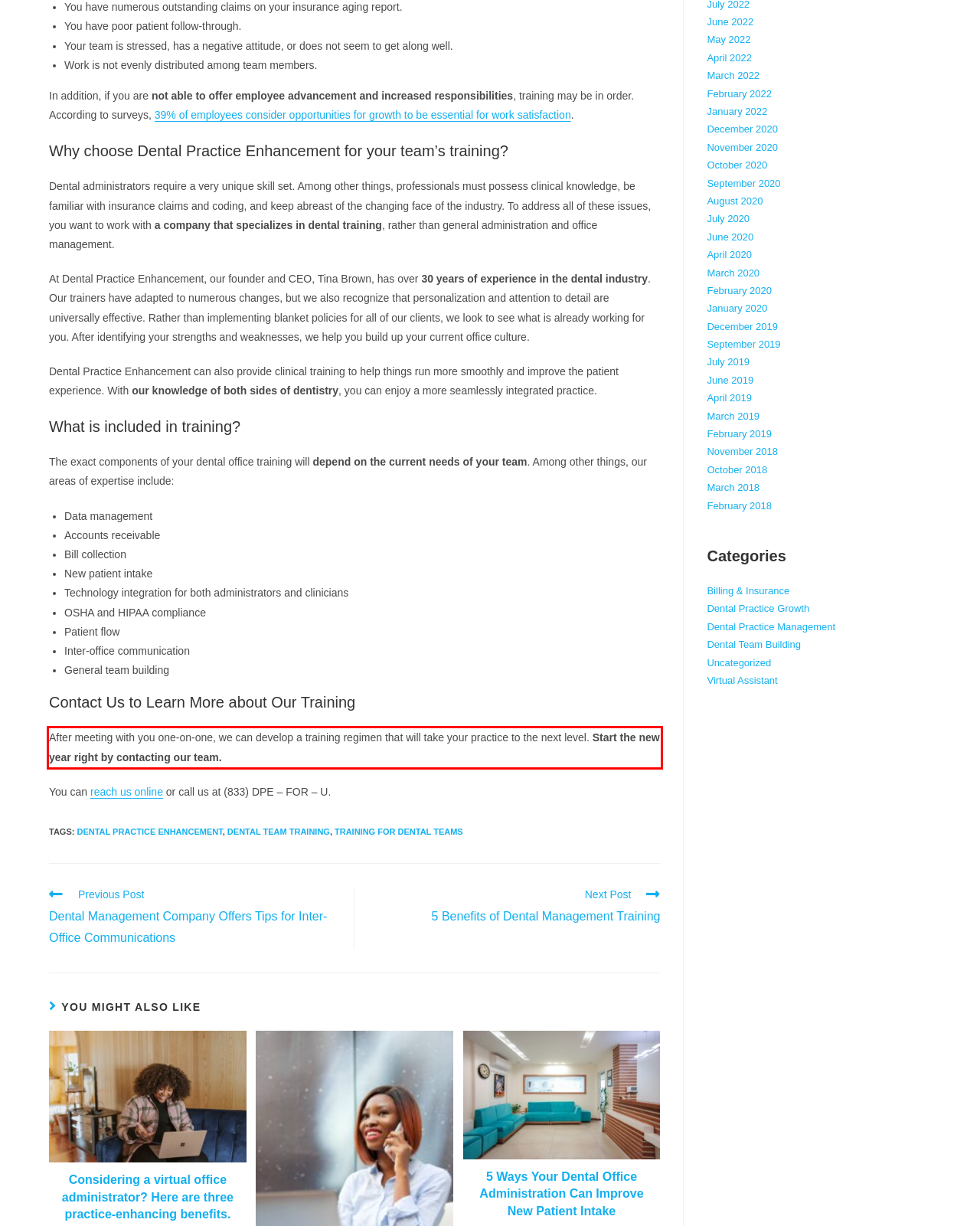Using the provided webpage screenshot, recognize the text content in the area marked by the red bounding box.

After meeting with you one-on-one, we can develop a training regimen that will take your practice to the next level. Start the new year right by contacting our team.